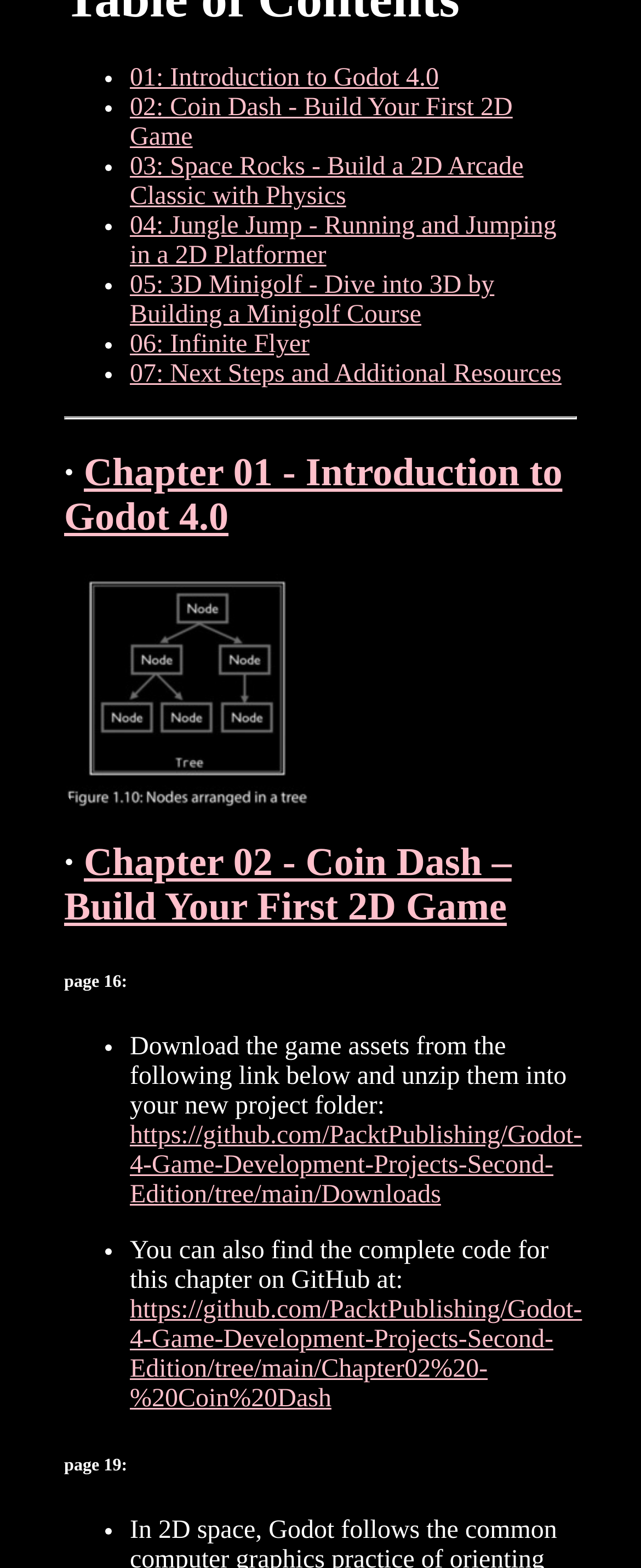Please determine the bounding box coordinates of the element to click on in order to accomplish the following task: "Click on the link to Introduction to Godot 4.0". Ensure the coordinates are four float numbers ranging from 0 to 1, i.e., [left, top, right, bottom].

[0.203, 0.041, 0.685, 0.059]